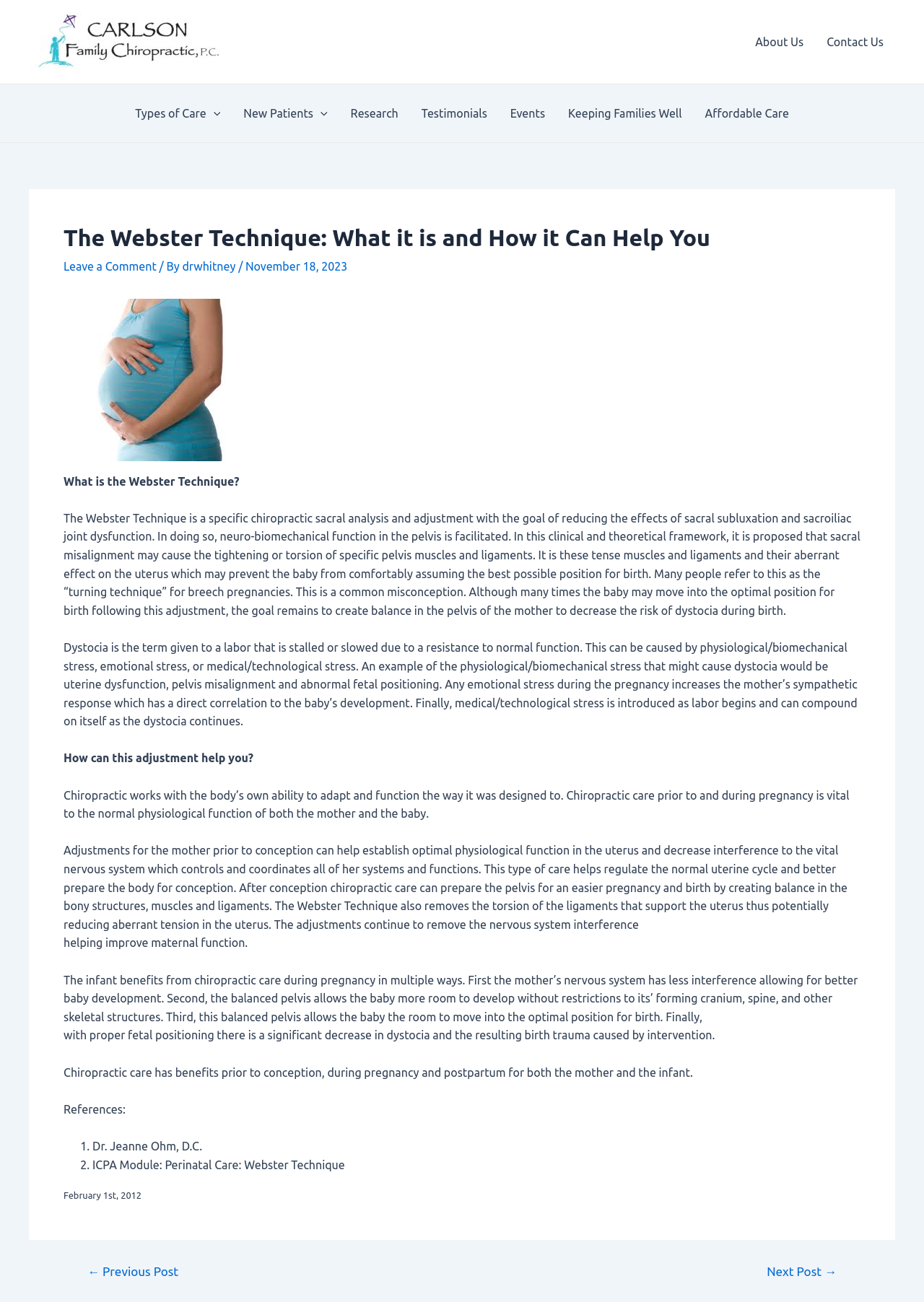Given the element description, predict the bounding box coordinates in the format (top-left x, top-left y, bottom-right x, bottom-right y), using floating point numbers between 0 and 1: Types of Care

[0.134, 0.065, 0.251, 0.109]